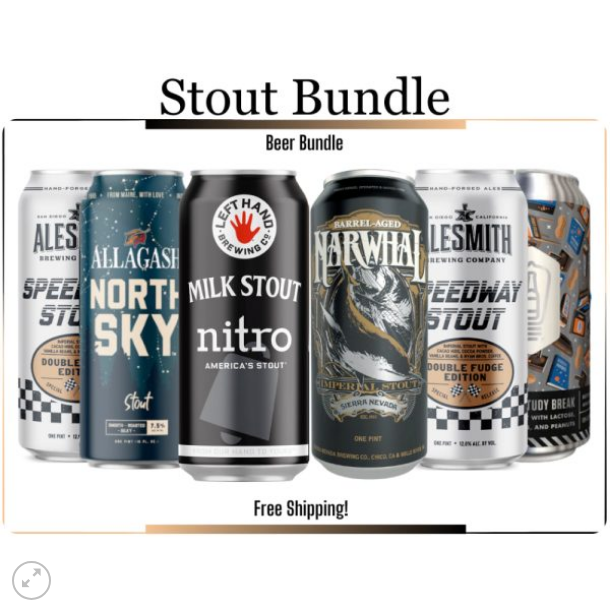Generate an elaborate caption for the given image.

The image showcases a vibrant "Stout Bundle" featuring an assortment of craft beers in beautifully designed cans. Prominently displayed near the top is the title "Stout Bundle," emphasizing the curated collection of stouts available. The cans include notable varieties such as Allagash's "North Sky," Left Hand's "Milk Stout Nitro," and Alesmith's "Speedway Stout," each contributing unique flavors and styles to the bundle. At the bottom of the image, the phrase "Free Shipping!" highlights a special offer, enticing customers to take advantage of this convenient service. This visual representation captures the essence of a rich tasting experience for stout lovers.